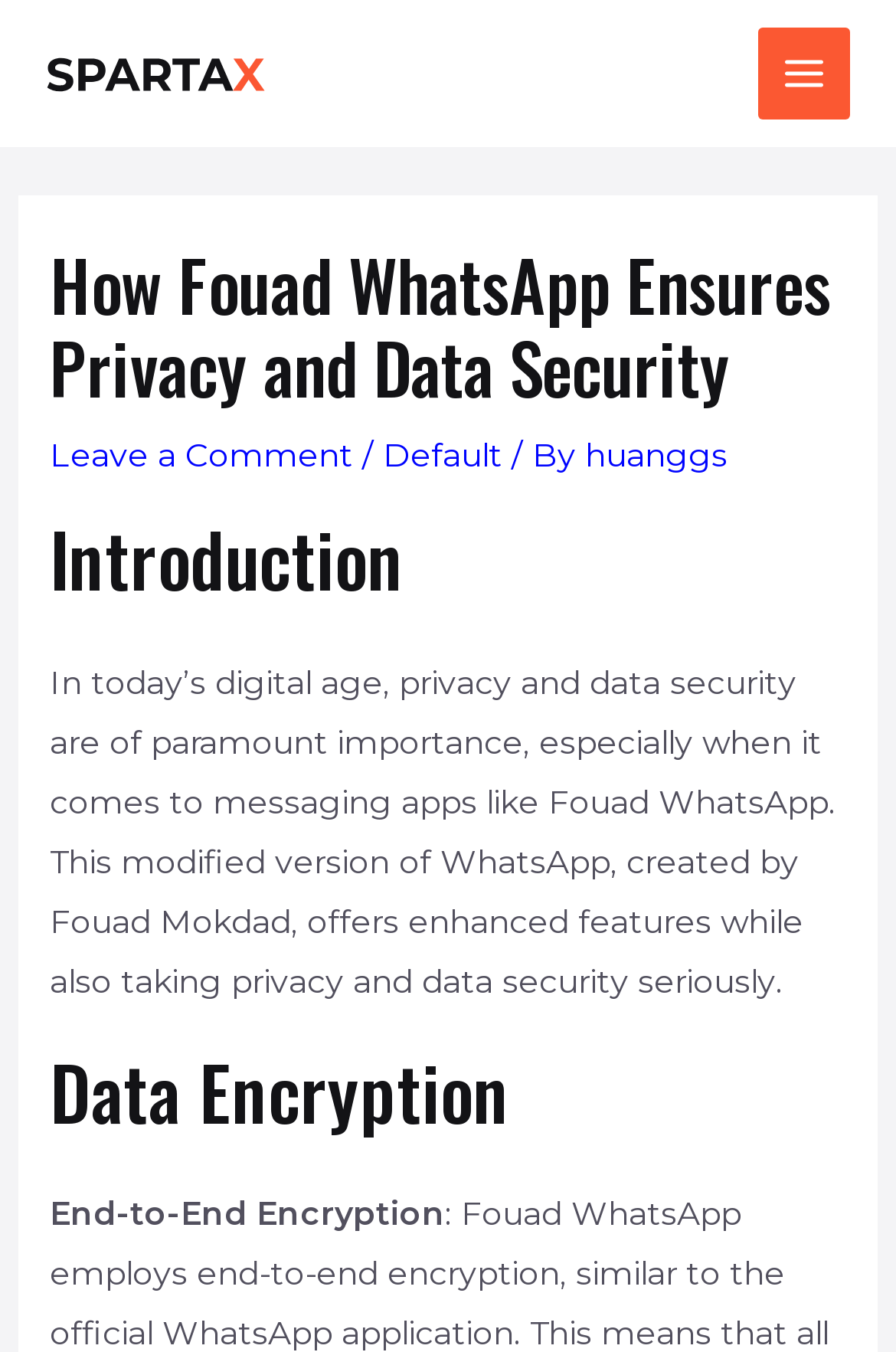Using the webpage screenshot, locate the HTML element that fits the following description and provide its bounding box: "alt="nova-lis"".

[0.051, 0.037, 0.297, 0.067]